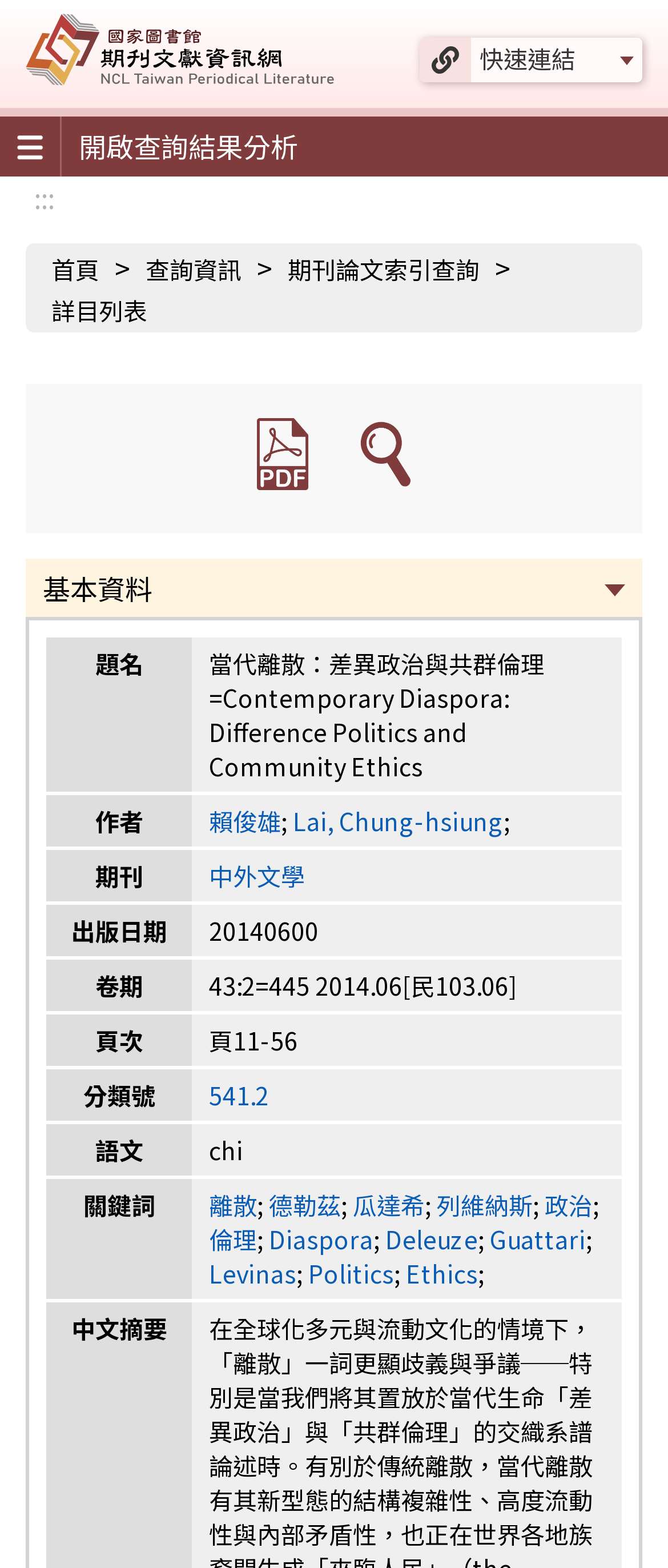Provide a brief response to the question below using a single word or phrase: 
Who is the author of the article?

賴俊雄; Lai, Chung-hsiung;